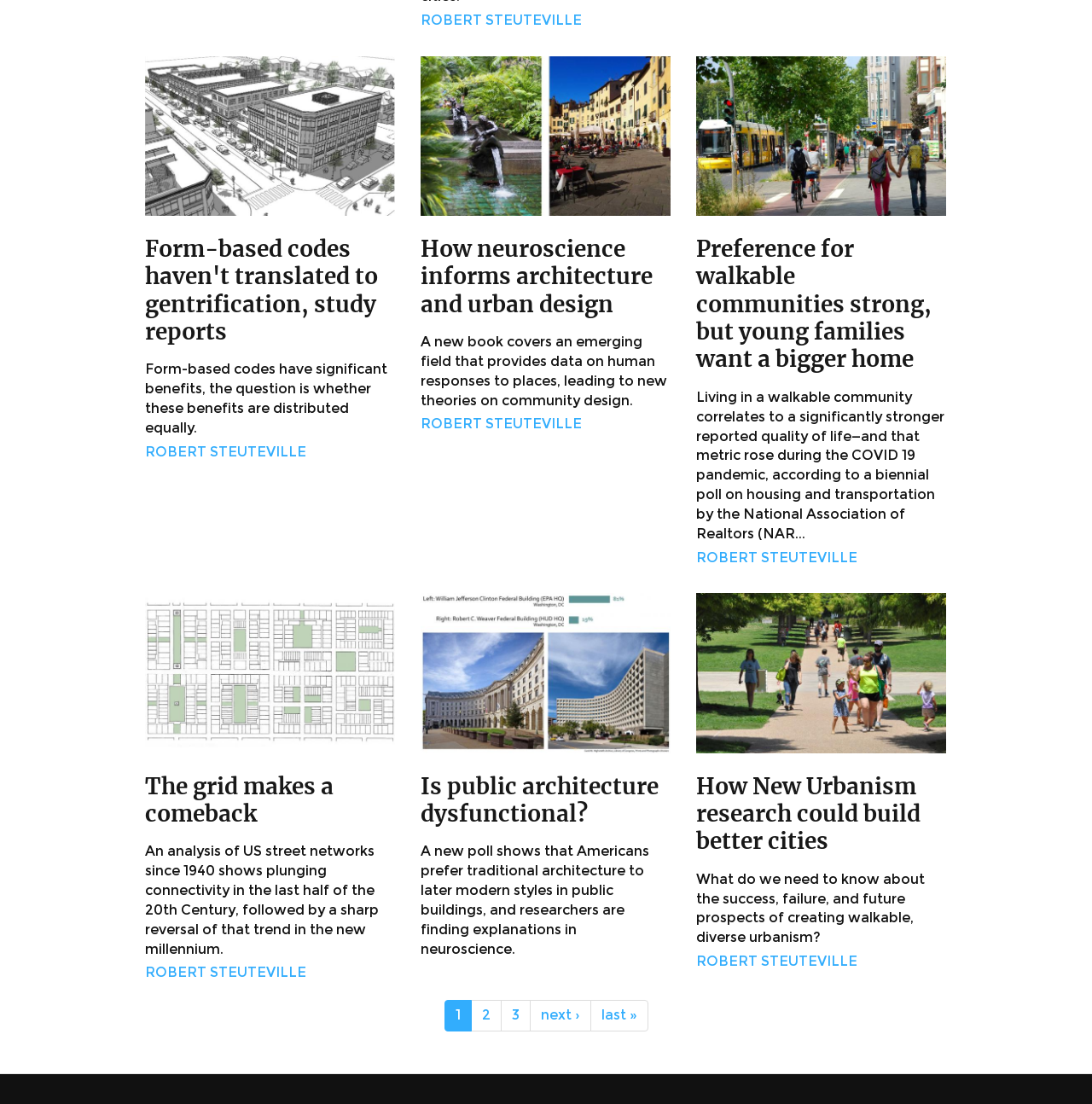Based on the description "Robert Steuteville", find the bounding box of the specified UI element.

[0.385, 0.011, 0.541, 0.026]